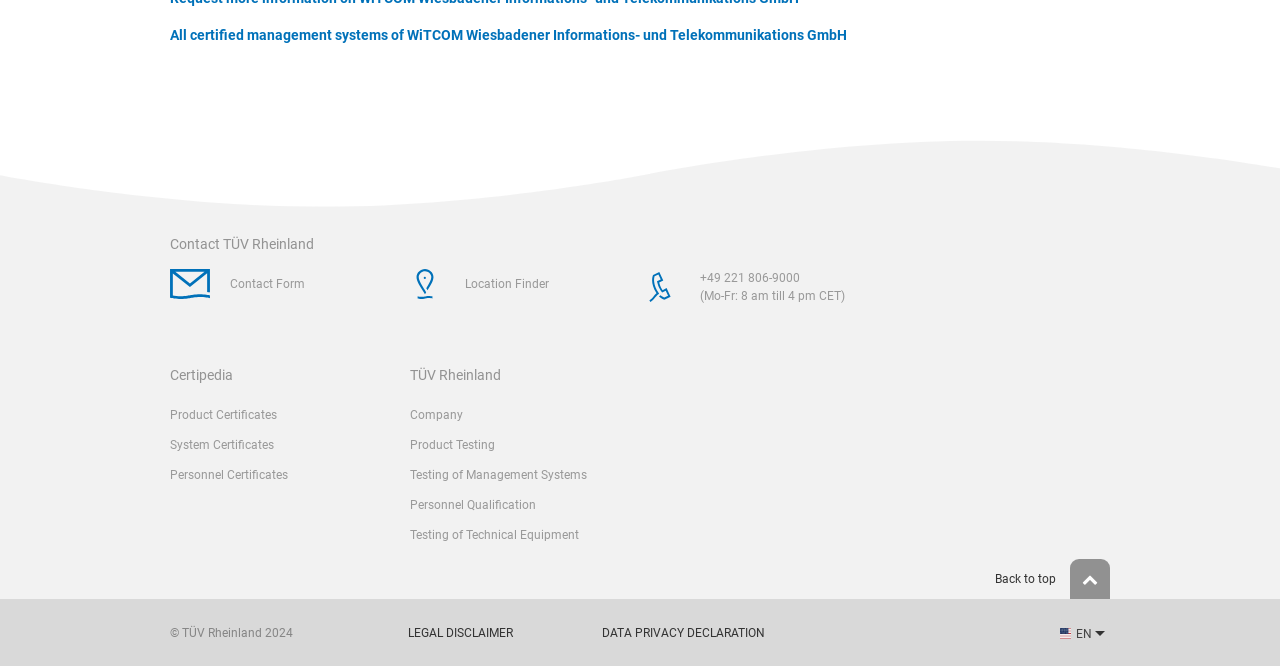What is the phone number for contacting TÜV Rheinland?
Please answer the question with a detailed response using the information from the screenshot.

I found the phone number '+49 221 806-9000' in the contact information section, which is located at the top of the webpage, below the 'Contact Form' link. The phone number is available for contacting TÜV Rheinland from Monday to Friday, 8 am to 4 pm CET.